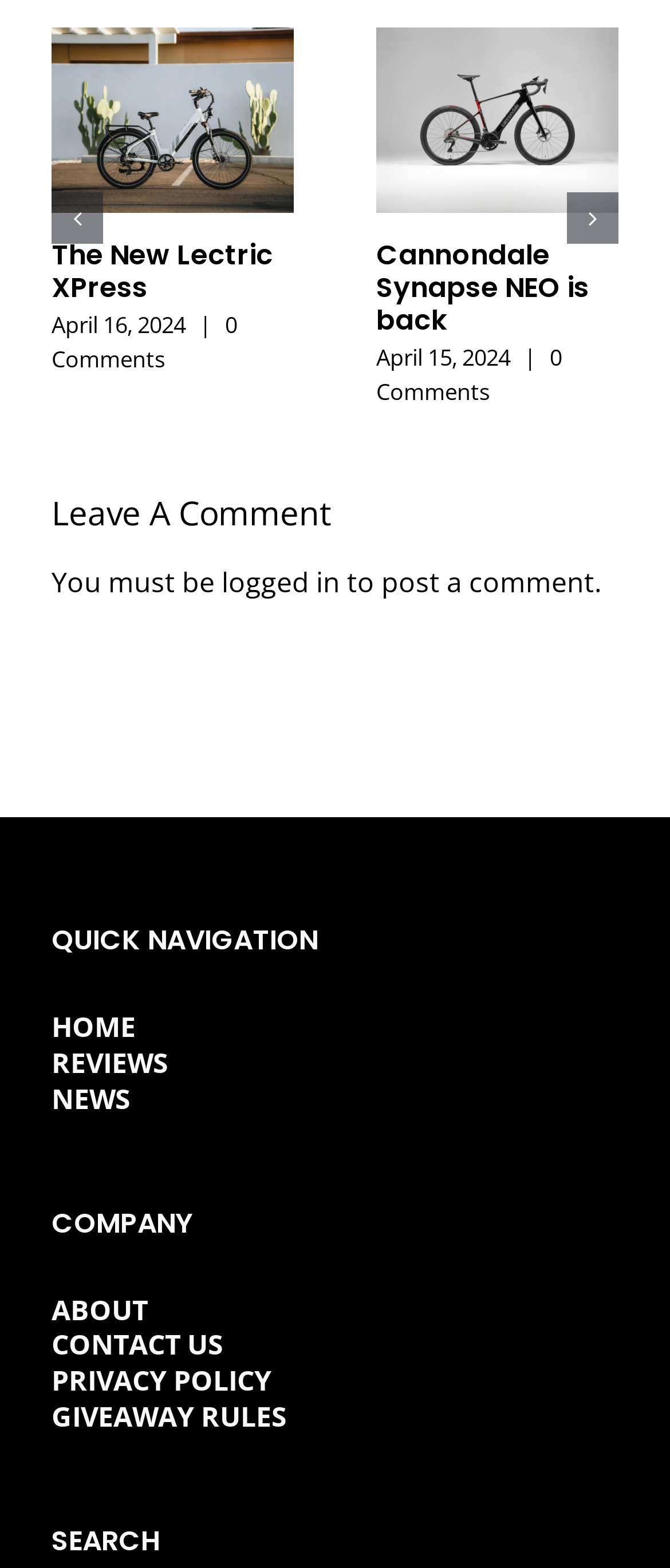Based on the image, please respond to the question with as much detail as possible:
What is the date of the latest article?

I looked for the most recent date mentioned in the article headings and found 'April 16, 2024' next to the title 'The New Lectric XPress'. Therefore, the latest article was published on April 16, 2024.